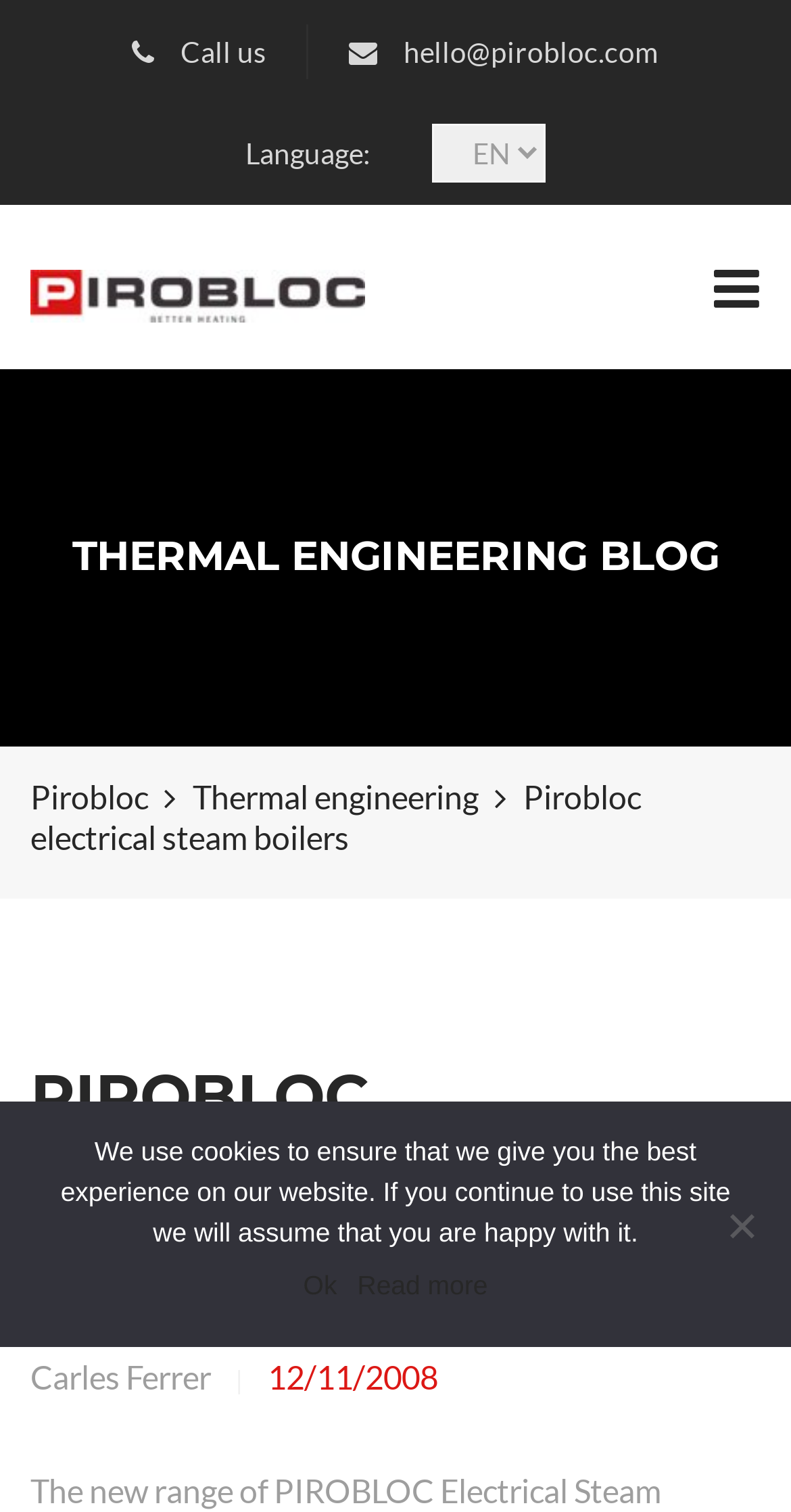Locate the bounding box coordinates of the segment that needs to be clicked to meet this instruction: "Select a language from the dropdown".

[0.546, 0.082, 0.69, 0.121]